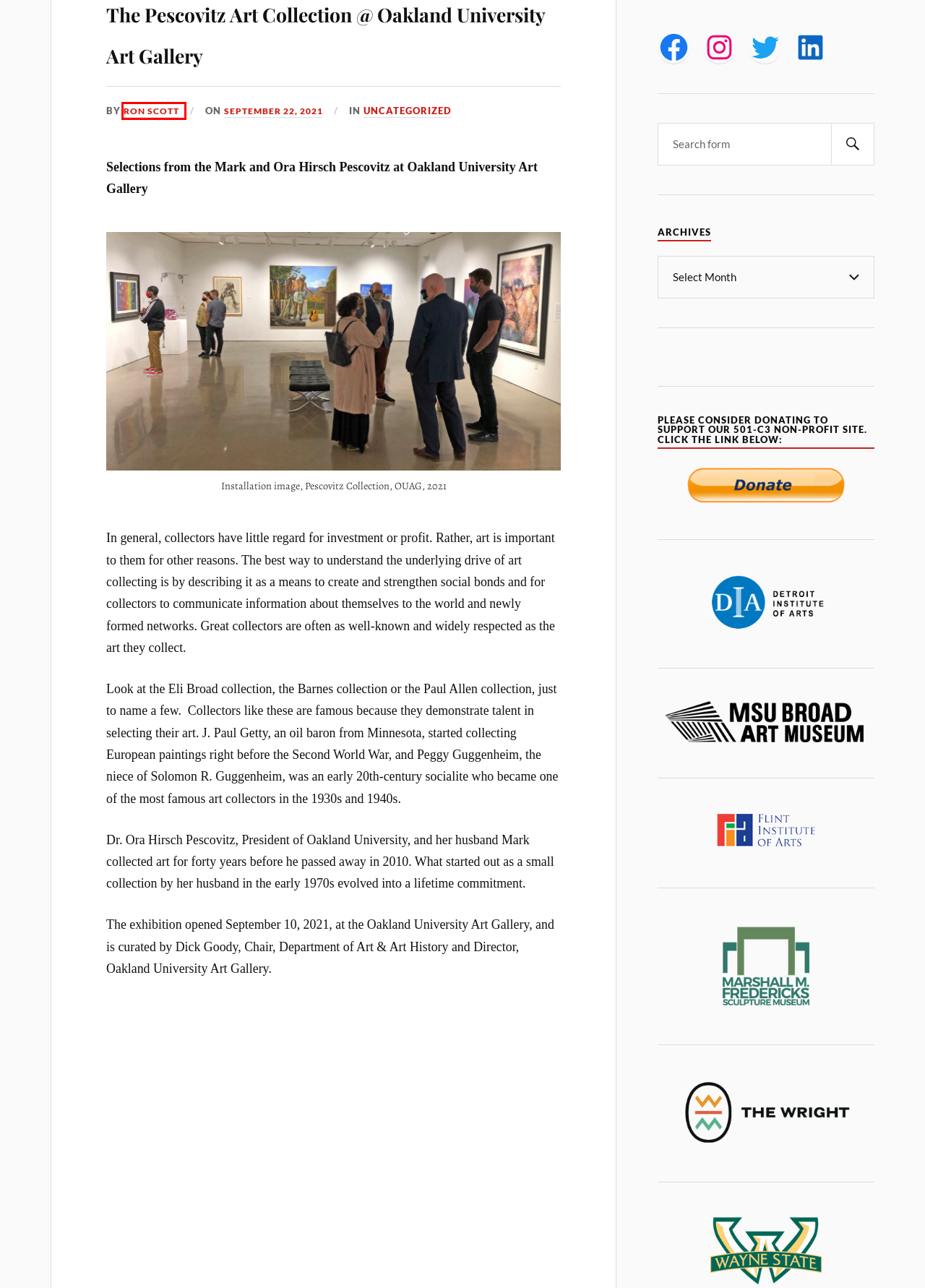Review the screenshot of a webpage that includes a red bounding box. Choose the most suitable webpage description that matches the new webpage after clicking the element within the red bounding box. Here are the candidates:
A. Adeshola Makinde: Relevant @ Playground Detroit – Detroit Art Review
B. Ron Scott – Detroit Art Review
C. Newsletter – Detroit Art Review
D. Detroit Art Review – Critical art reviews of Detroit galleries and museums weekly
E. Oakland University Art Gallery - Oakland University Art Gallery
F. History – Detroit Art Review
G. About Us – Detroit Art Review
H. In Memoriam – Detroit Art Review

B